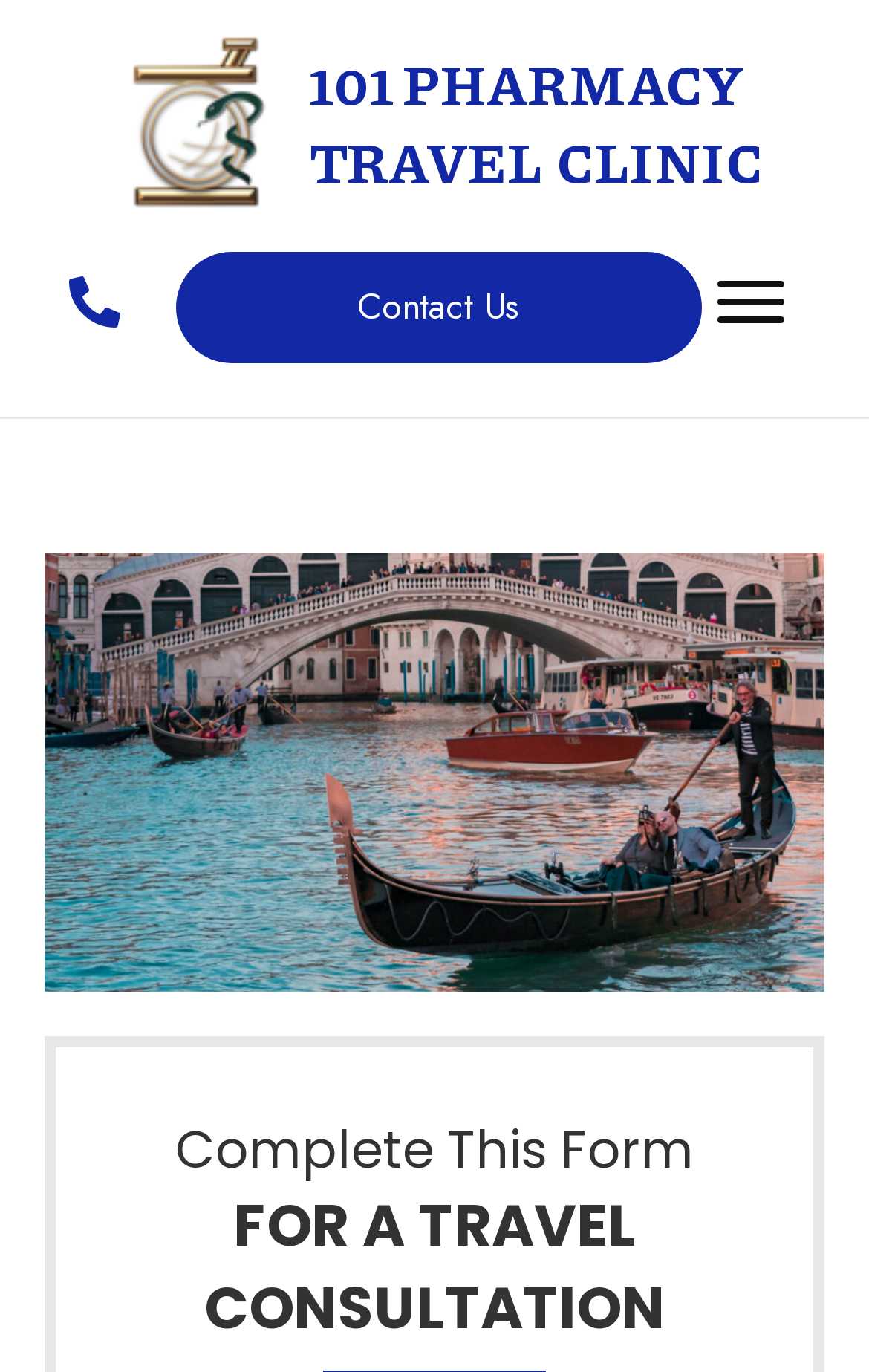Give a detailed account of the webpage's layout and content.

The webpage is about accessing a travel consultation from the health professionals at 101 Pharmacy. At the top left of the page, there is a logo featuring a gold and green snake in the center of a circle. Below the logo, the title "101 PHARMACY TRAVEL CLINIC" is prominently displayed, with a link to the clinic's name. 

On the top right, there is a "Menu" button, accompanied by an image of a couple of boats floating on top of water. Below the title, there is a "Contact Us" button. 

On the left side of the page, there is a link to call the pharmacy at the phone number 14034558648. The main content of the page is a form to complete for a travel consultation, as indicated by the heading "Complete This Form FOR A TRAVEL CONSULTATION" at the bottom of the page.